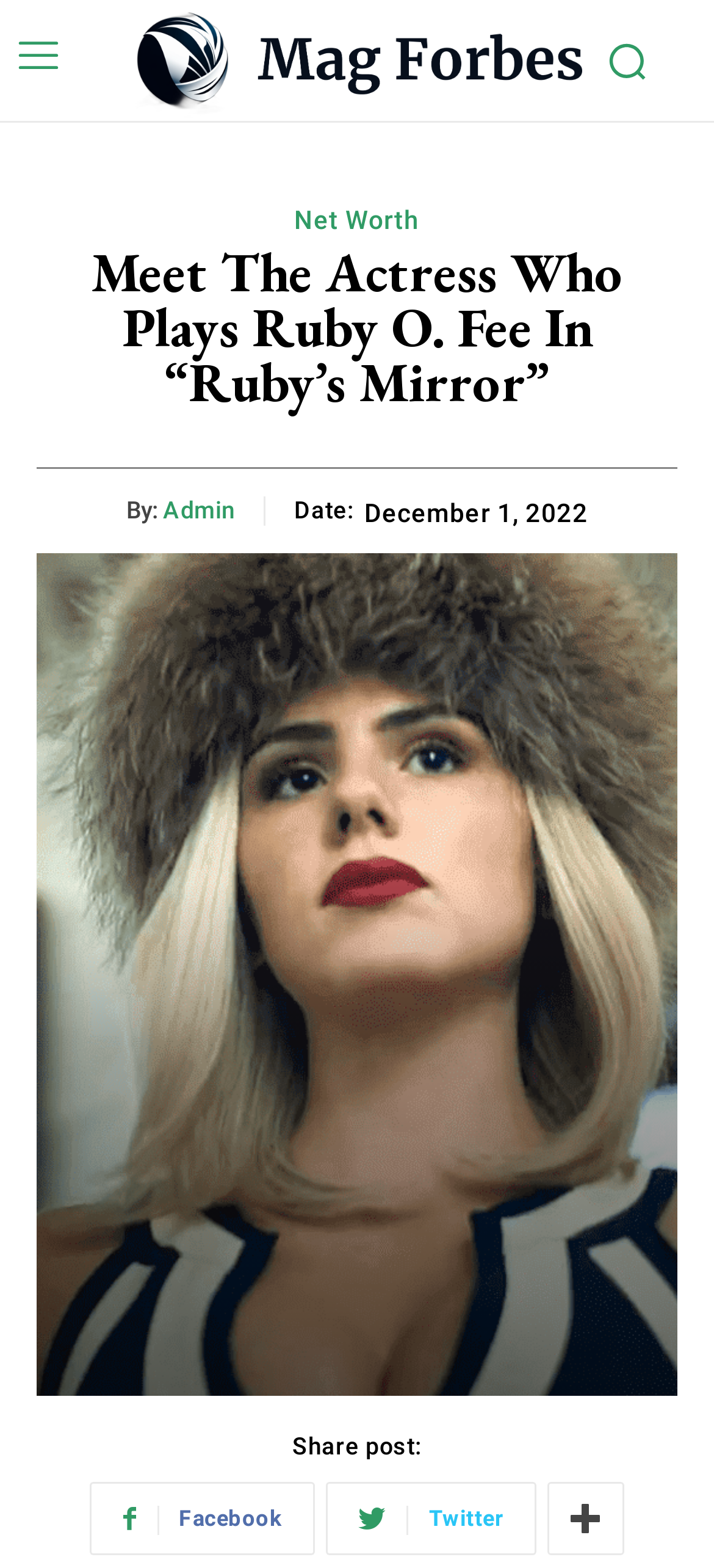Find the bounding box coordinates for the element described here: "admin".

[0.228, 0.317, 0.329, 0.335]